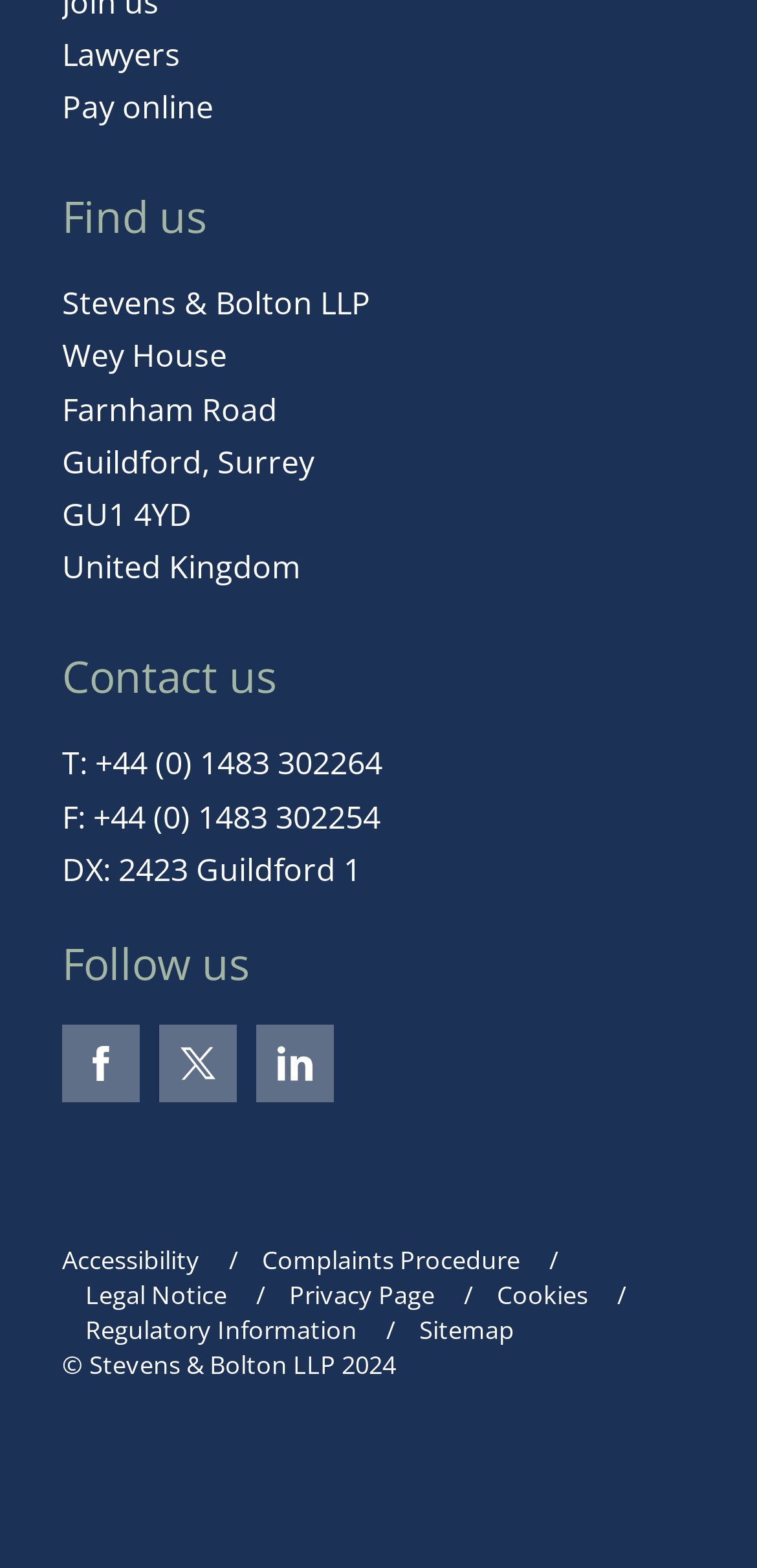Please determine the bounding box coordinates of the section I need to click to accomplish this instruction: "Go to gift wrapping".

None